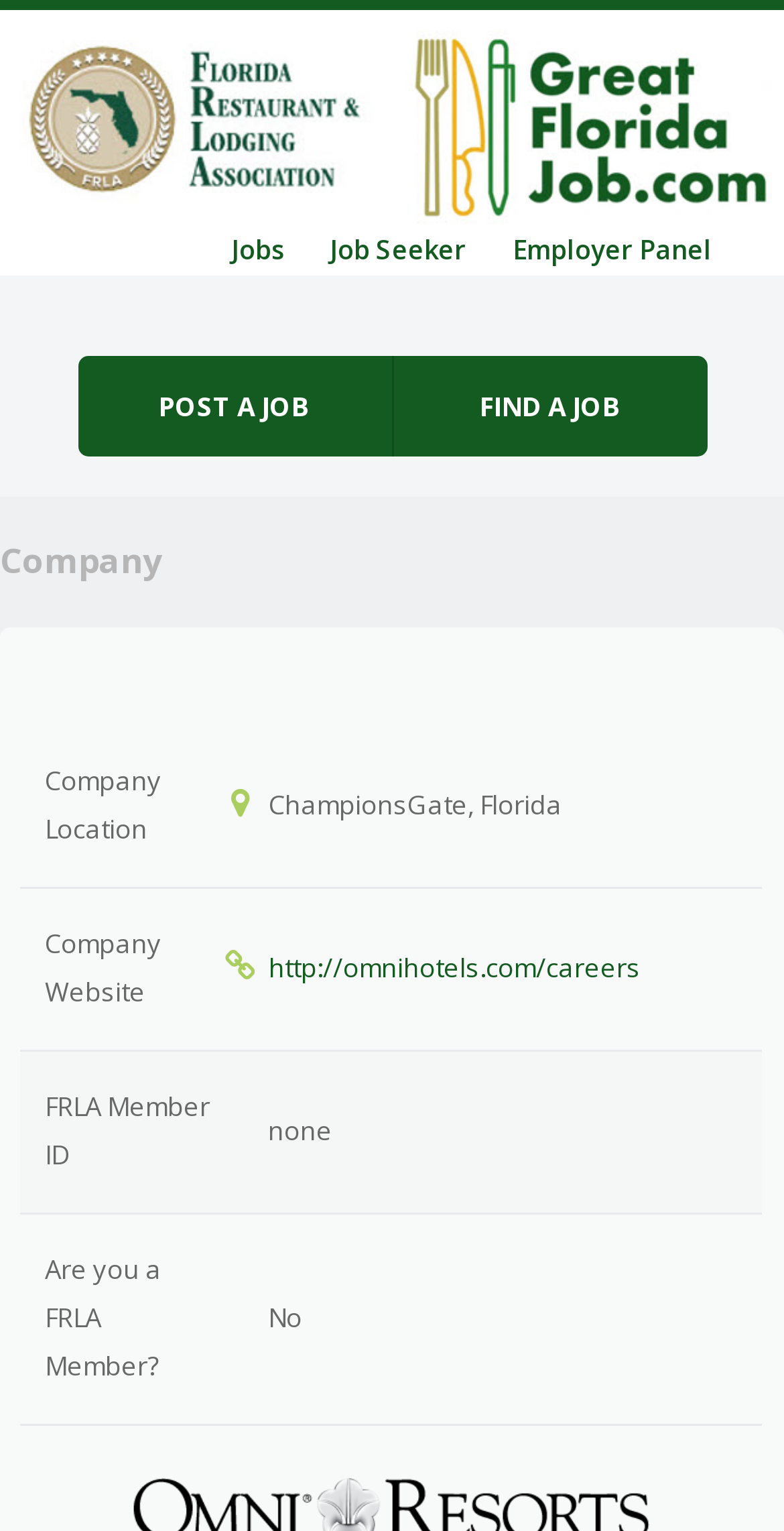Respond with a single word or phrase to the following question:
How many buttons are there on the top?

2